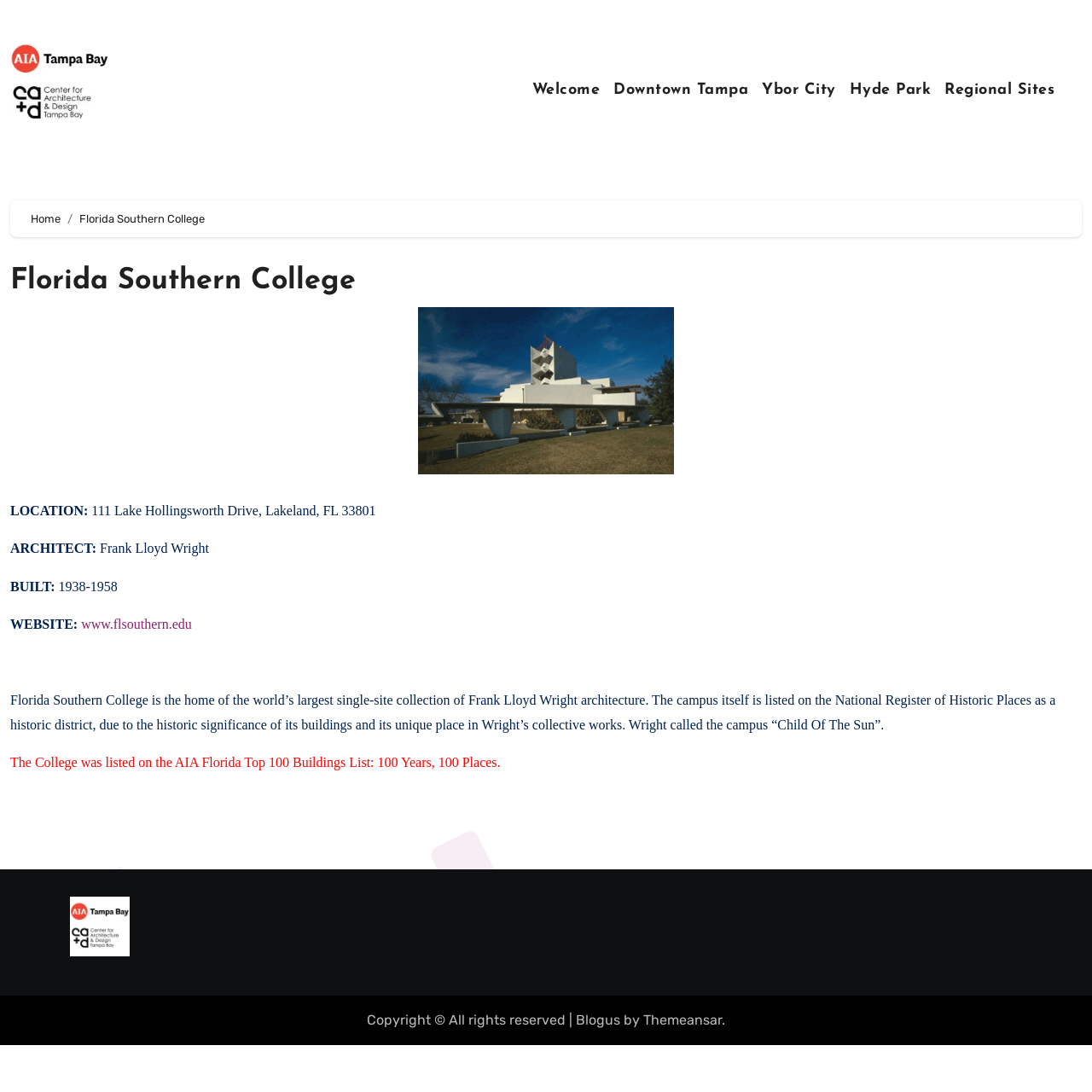Find the bounding box of the web element that fits this description: "Ybor City".

[0.691, 0.073, 0.771, 0.092]